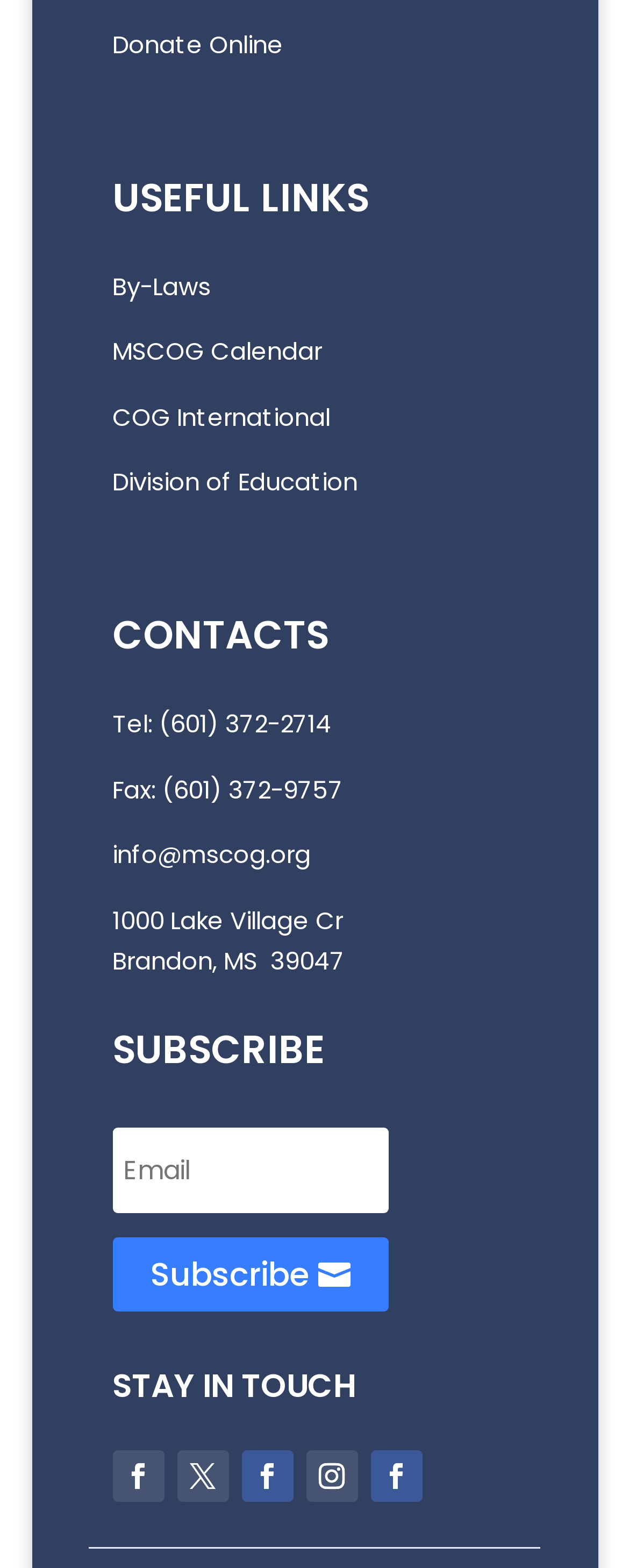What is the phone number to contact?
Please ensure your answer is as detailed and informative as possible.

The phone number can be found under the 'CONTACTS' section, where it is listed as 'Tel:' followed by the number '(601) 372-2714'.